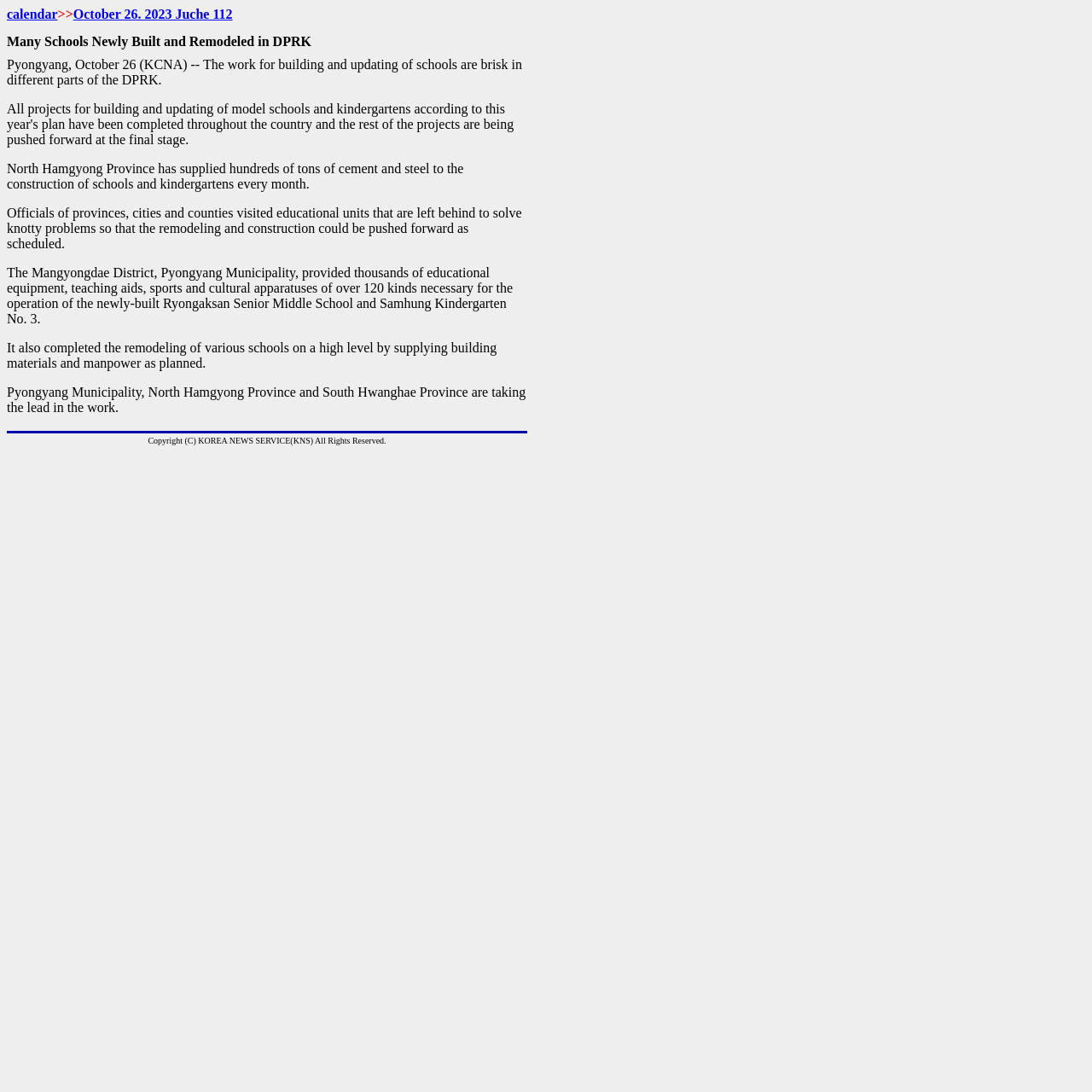What is the name of the senior middle school mentioned in the article?
Analyze the image and provide a thorough answer to the question.

The name of the senior middle school is mentioned in the article as one of the newly-built schools, along with Samhung Kindergarten No. 3, in the context of the Mangyongdae District providing educational equipment and teaching aids.